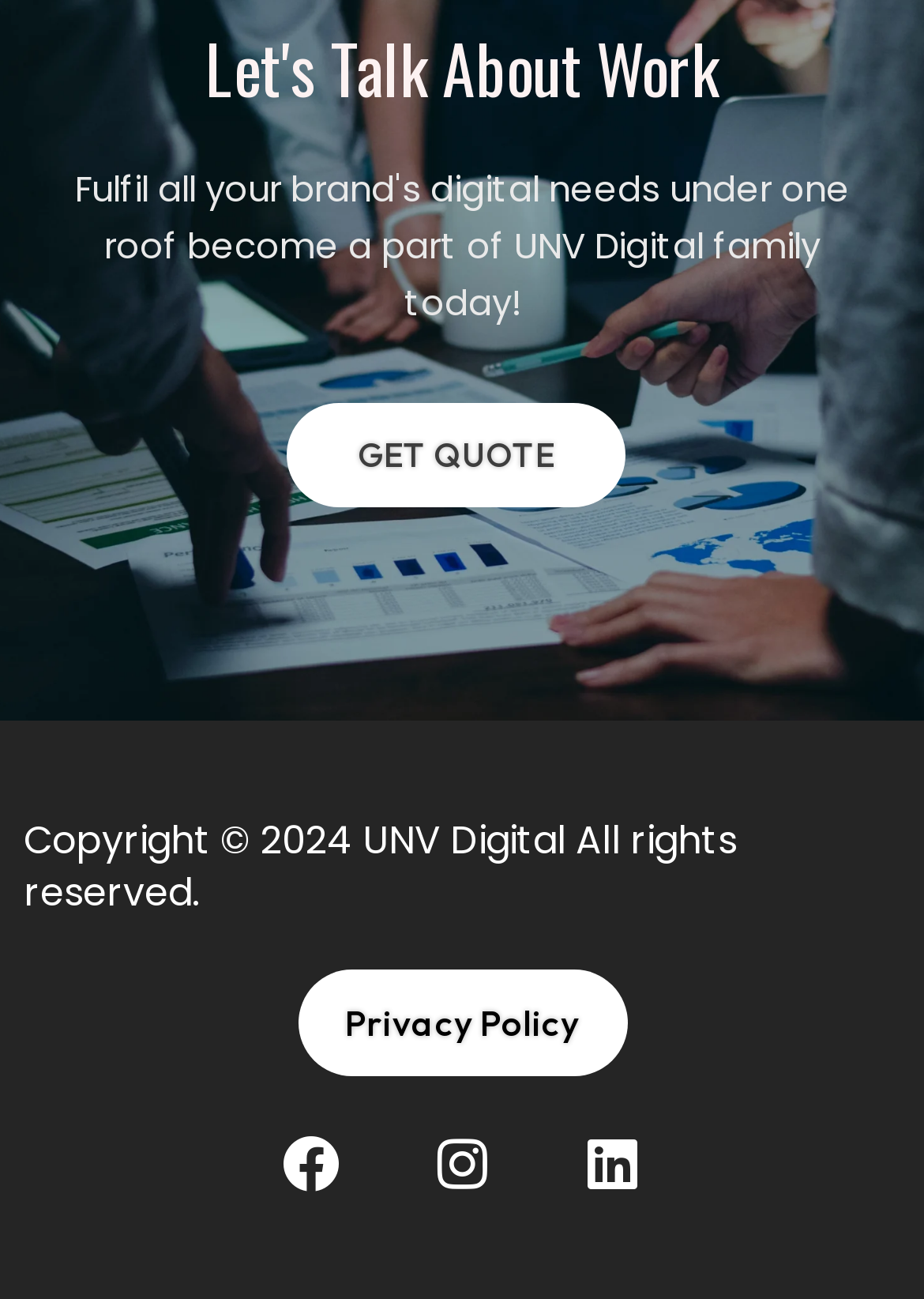What is the purpose of the 'GET QUOTE' button?
Please utilize the information in the image to give a detailed response to the question.

The 'GET QUOTE' button is a prominent element on the webpage, and its purpose is to allow users to request a quote for a service or product. This is likely the primary call-to-action on the webpage, and clicking on it would initiate the quote request process.